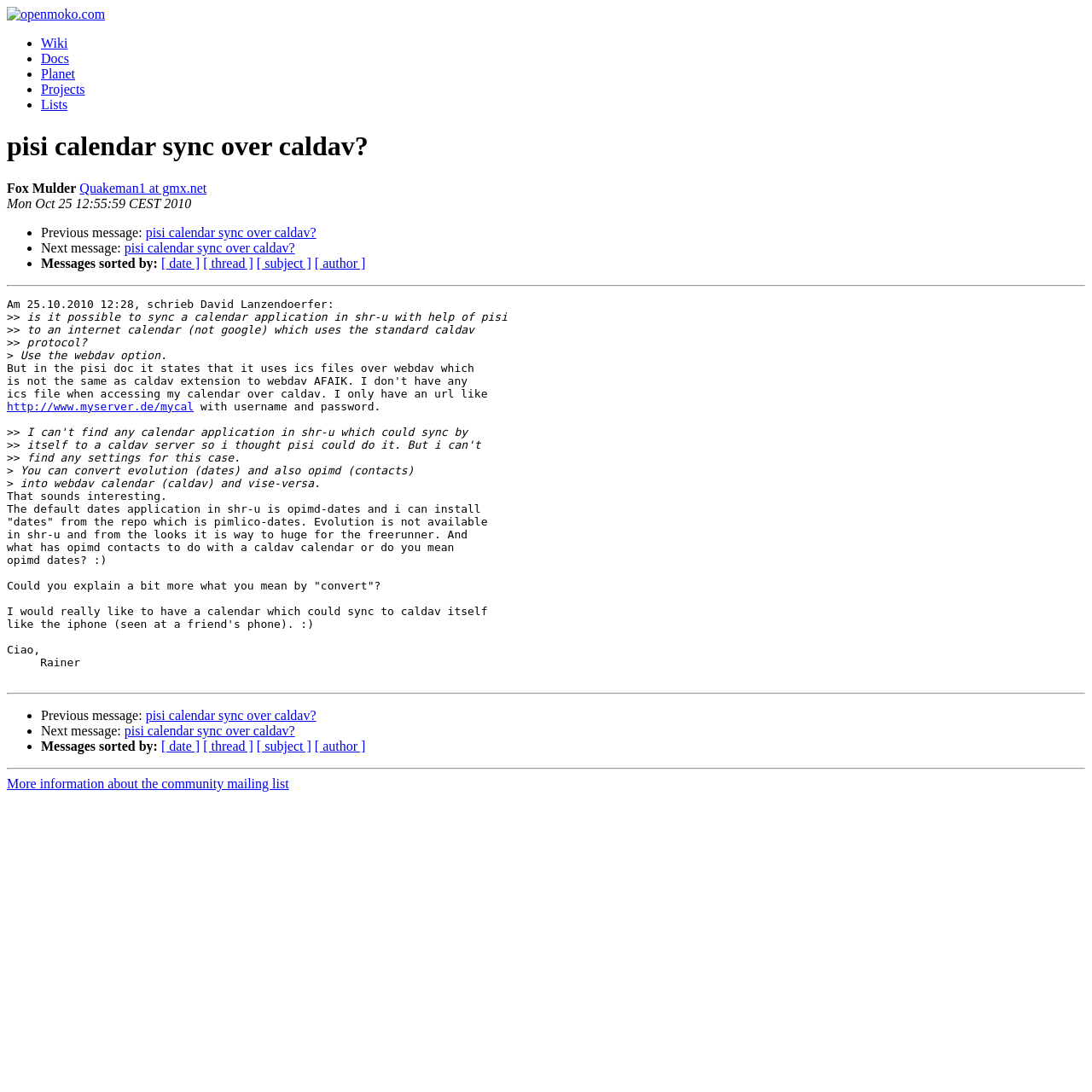Answer the question using only a single word or phrase: 
Who is the author of the first message?

Fox Mulder